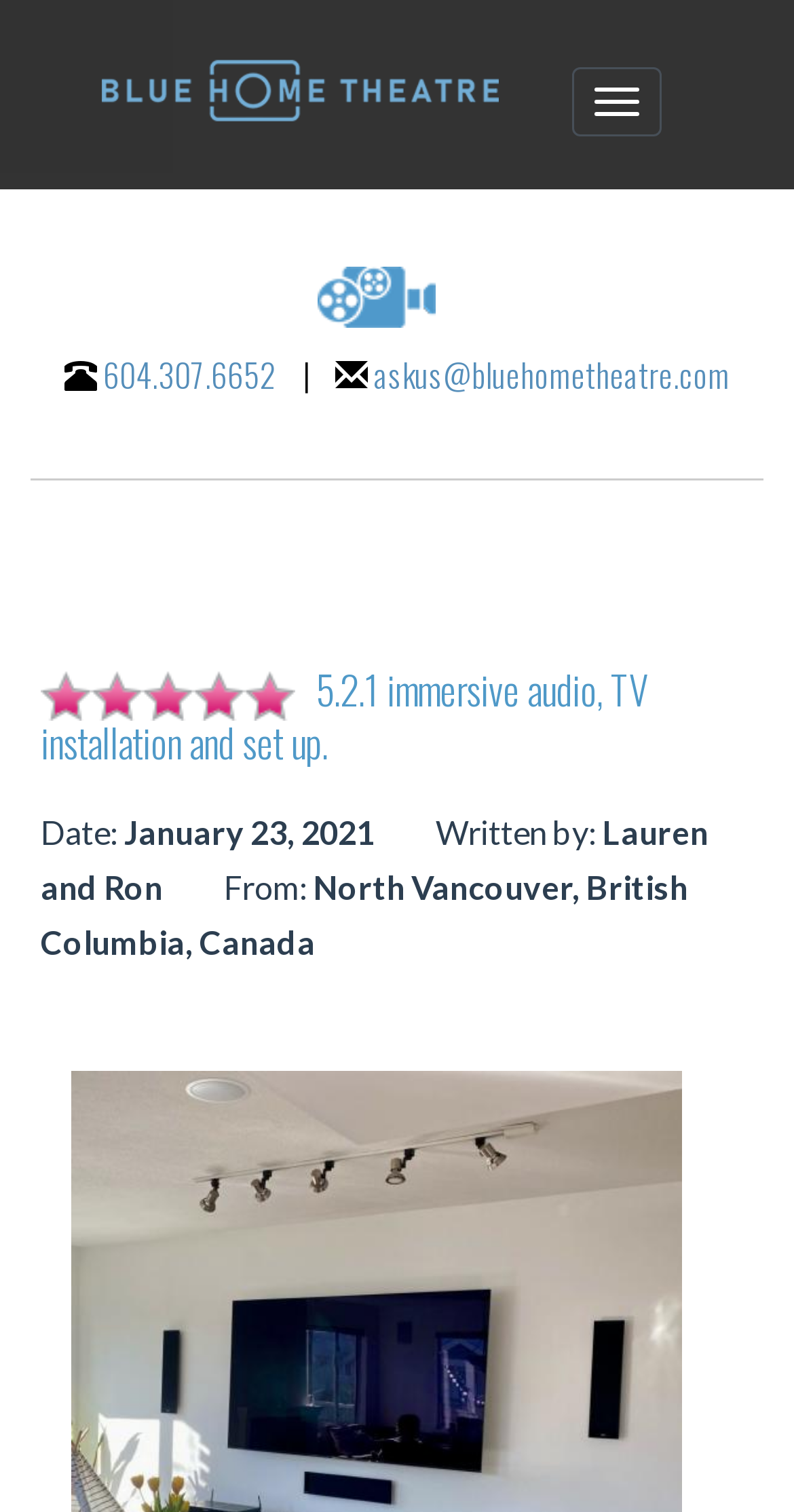Calculate the bounding box coordinates for the UI element based on the following description: "title="click to enlarge"". Ensure the coordinates are four float numbers between 0 and 1, i.e., [left, top, right, bottom].

[0.09, 0.894, 0.859, 0.92]